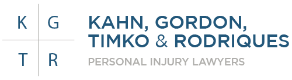Using the information in the image, give a detailed answer to the following question: What is the font style of the firm's full name?

The logo is styled with bold, blue lettering prominently displaying the firm's initials (K, G, T, R) above the full name of the firm in a modern font, which conveys professionalism and trust.